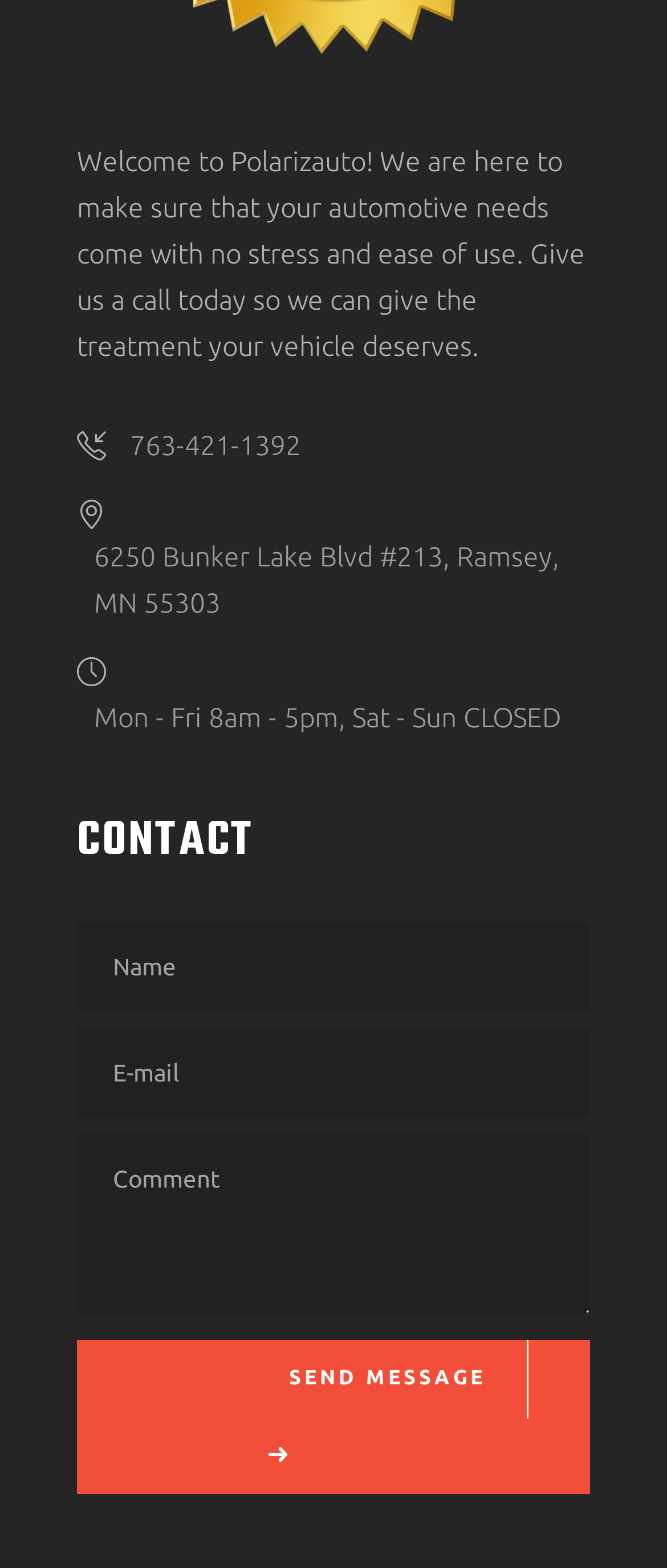Please answer the following question using a single word or phrase: 
What are the business hours of Polarizauto?

Mon - Fri 8am - 5pm, Sat - Sun CLOSED